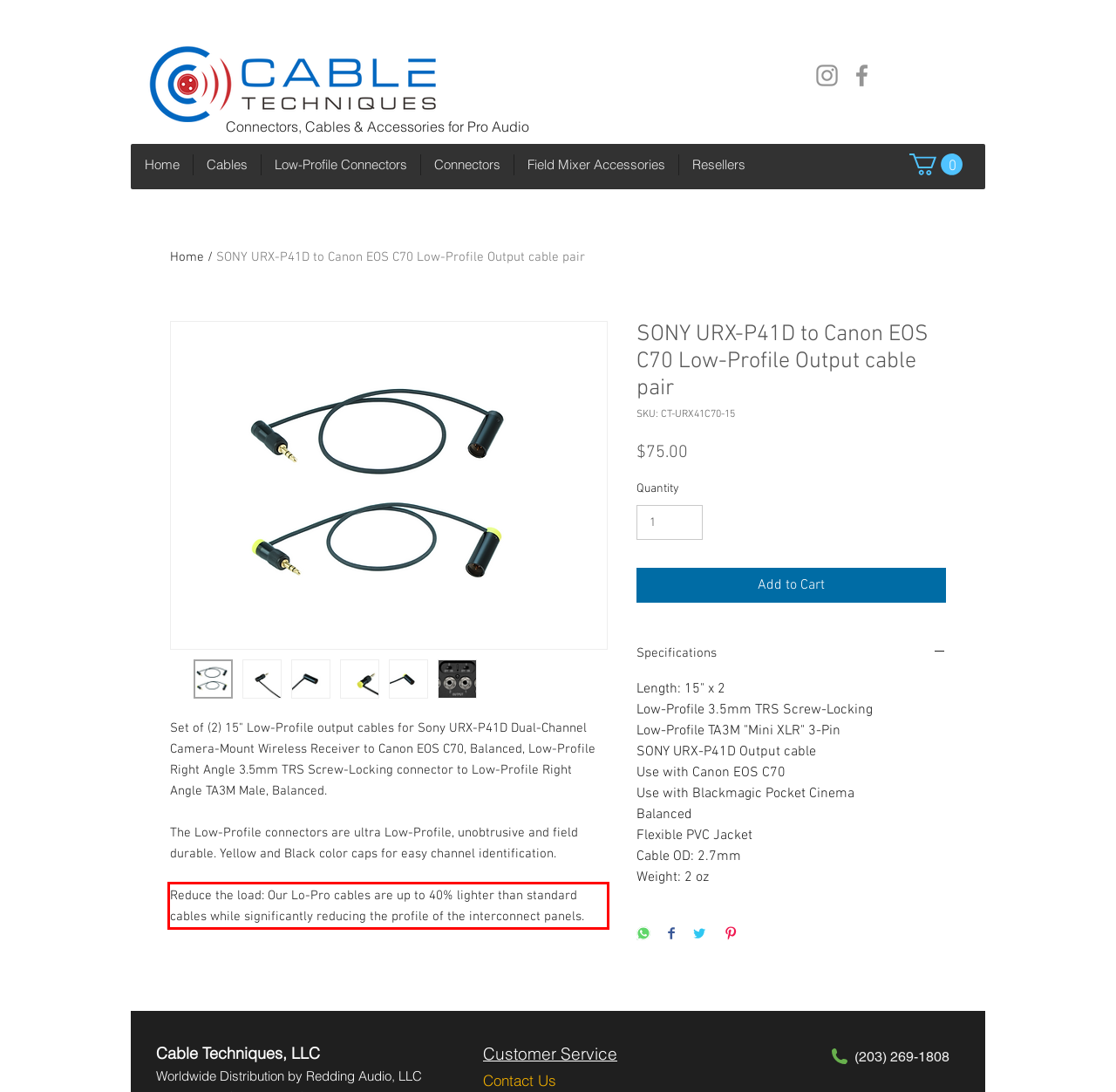Please perform OCR on the text content within the red bounding box that is highlighted in the provided webpage screenshot.

Reduce the load: Our Lo-Pro cables are up to 40% lighter than standard cables while significantly reducing the profile of the interconnect panels.